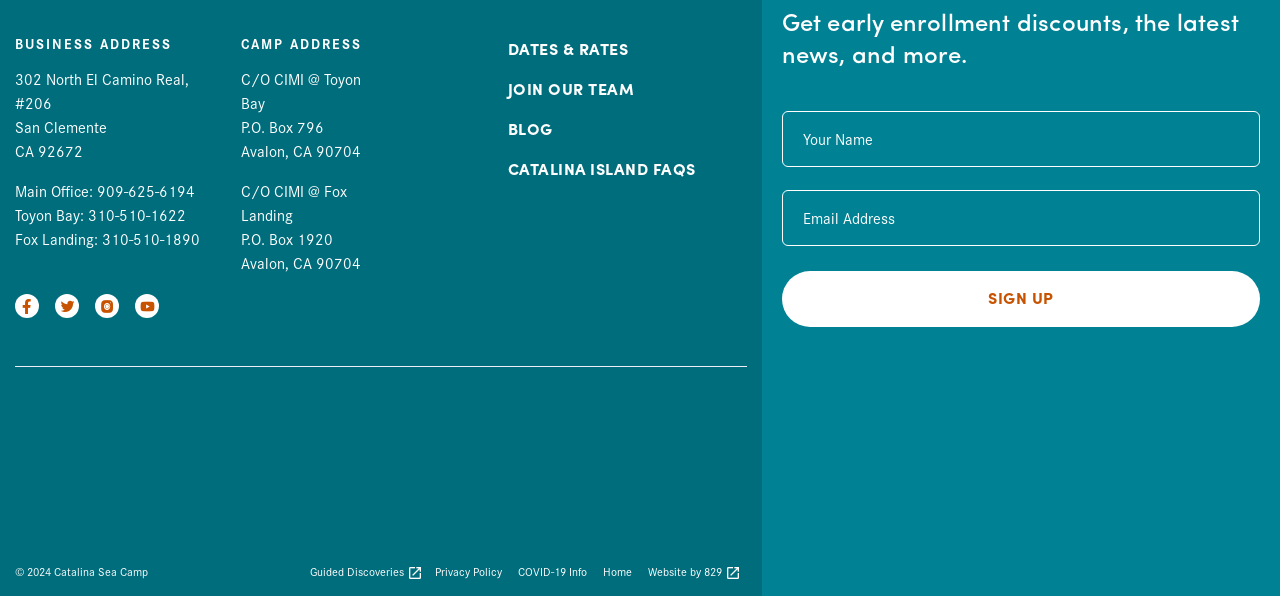Locate the bounding box coordinates of the clickable element to fulfill the following instruction: "Click the Main Office phone number link". Provide the coordinates as four float numbers between 0 and 1 in the format [left, top, right, bottom].

[0.012, 0.3, 0.156, 0.34]